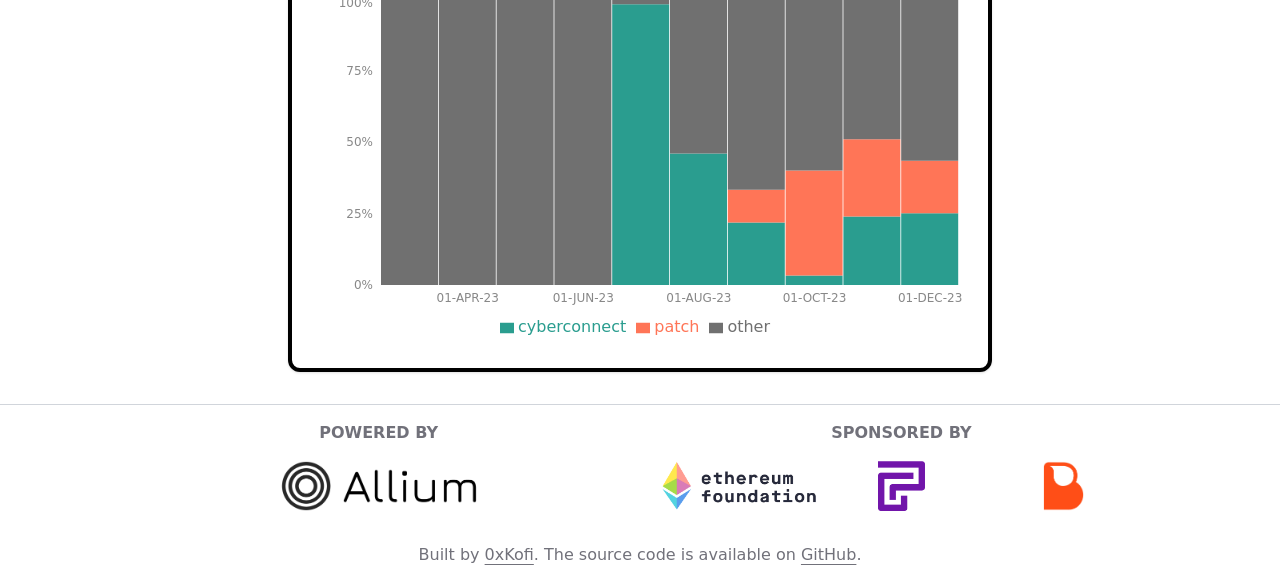Ascertain the bounding box coordinates for the UI element detailed here: "0xKofi". The coordinates should be provided as [left, top, right, bottom] with each value being a float between 0 and 1.

[0.379, 0.954, 0.417, 0.988]